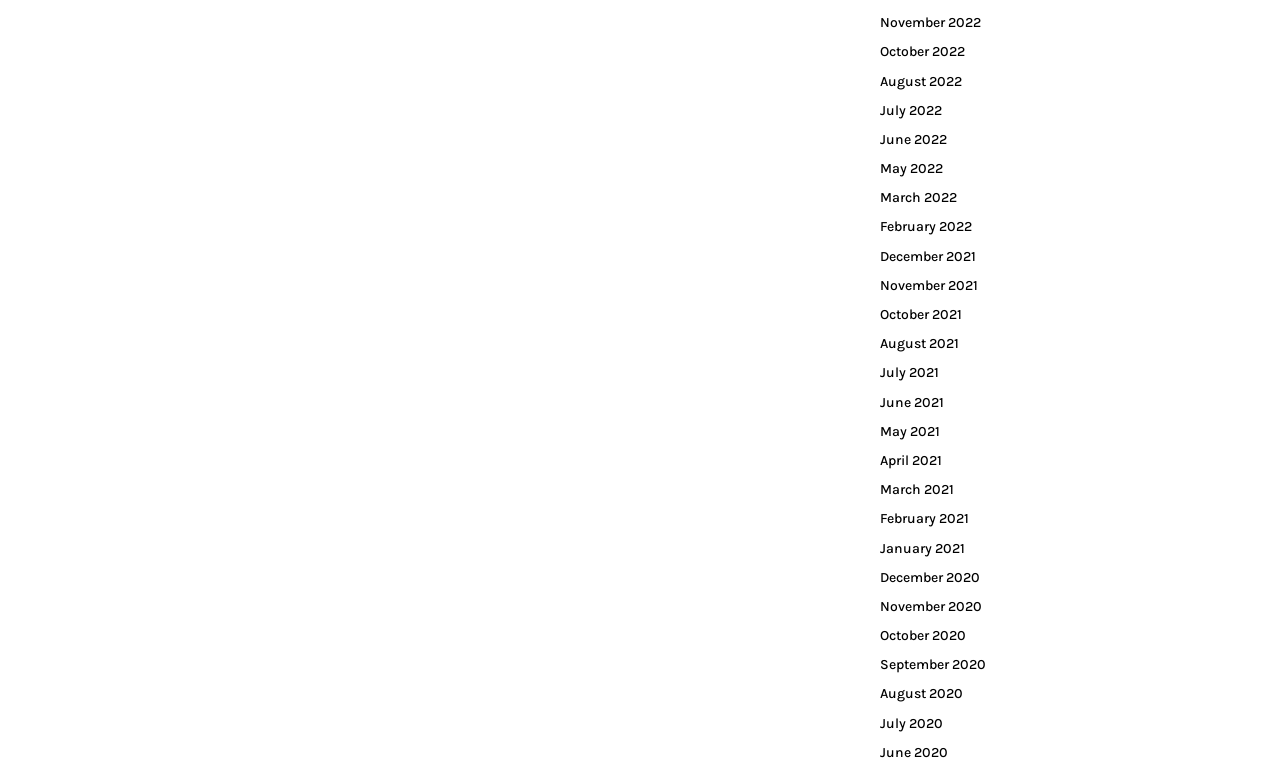Can you give a detailed response to the following question using the information from the image? How many months are listed in 2021?

I can count the number of links with '2021' in the text, and there are 12 of them, one for each month of the year.